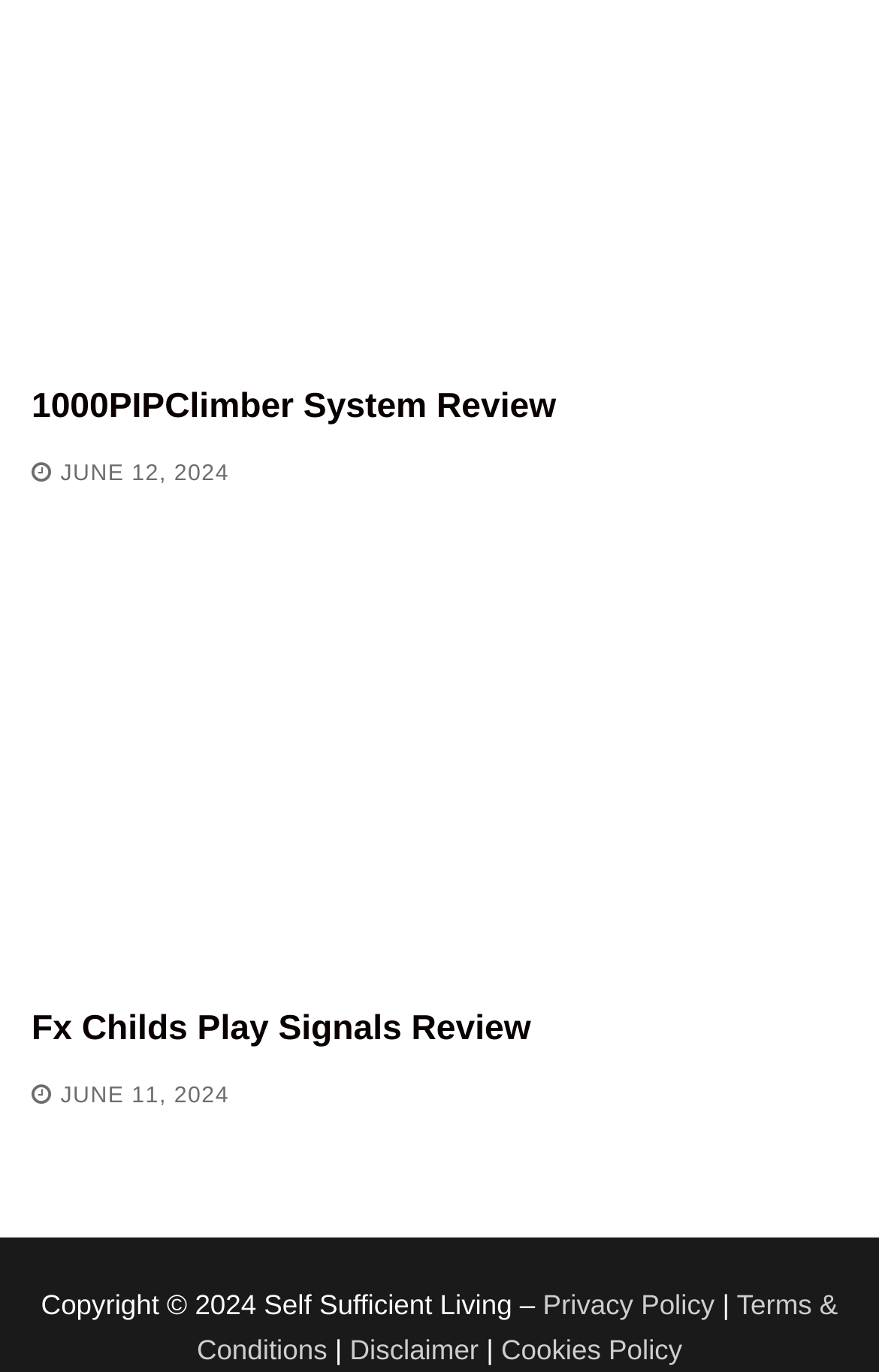Find the bounding box coordinates of the element I should click to carry out the following instruction: "read 1000PIP Climber System Review".

[0.036, 0.28, 0.964, 0.313]